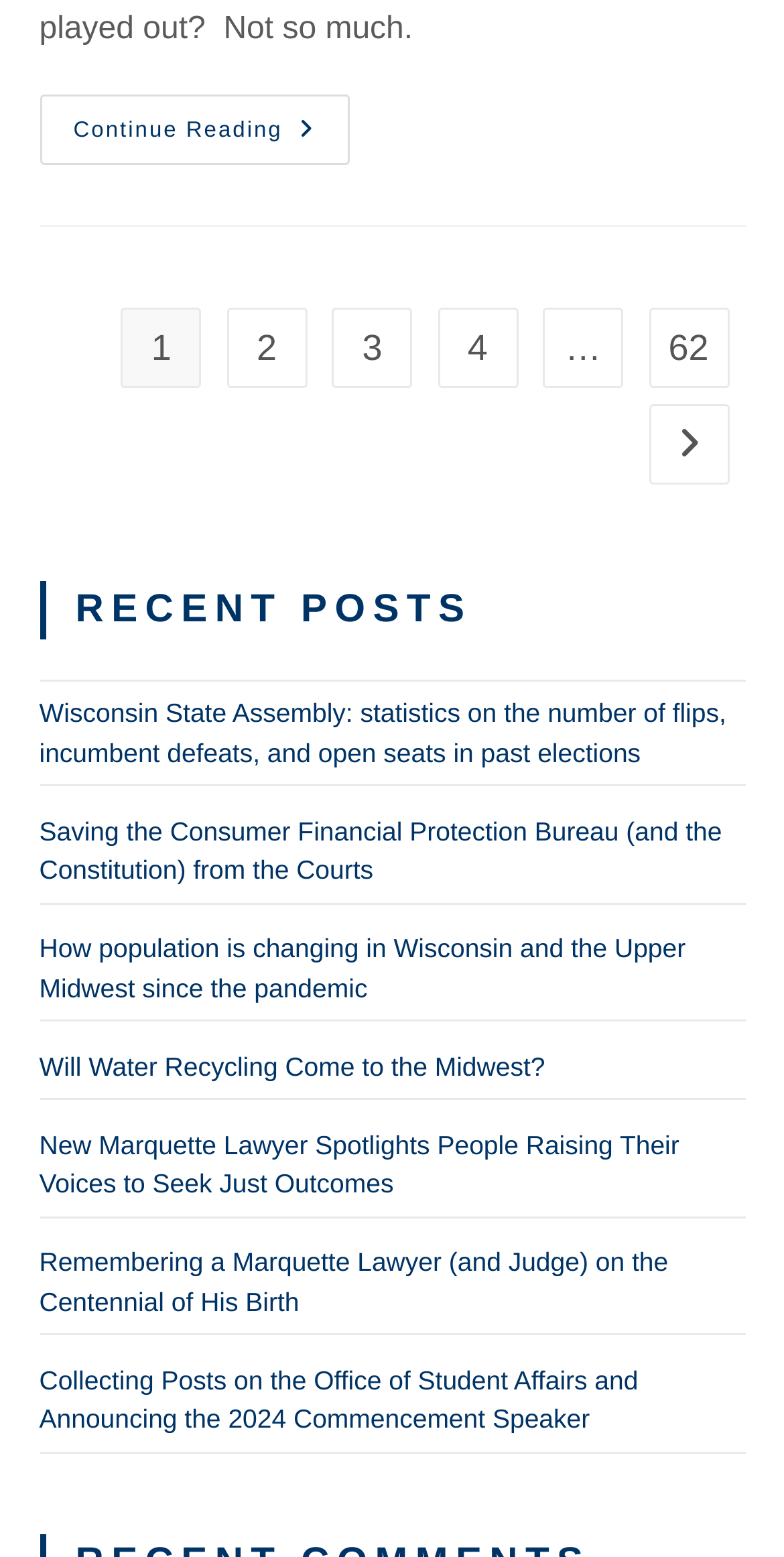Extract the bounding box coordinates for the described element: "Go to the next page". The coordinates should be represented as four float numbers between 0 and 1: [left, top, right, bottom].

[0.827, 0.259, 0.929, 0.311]